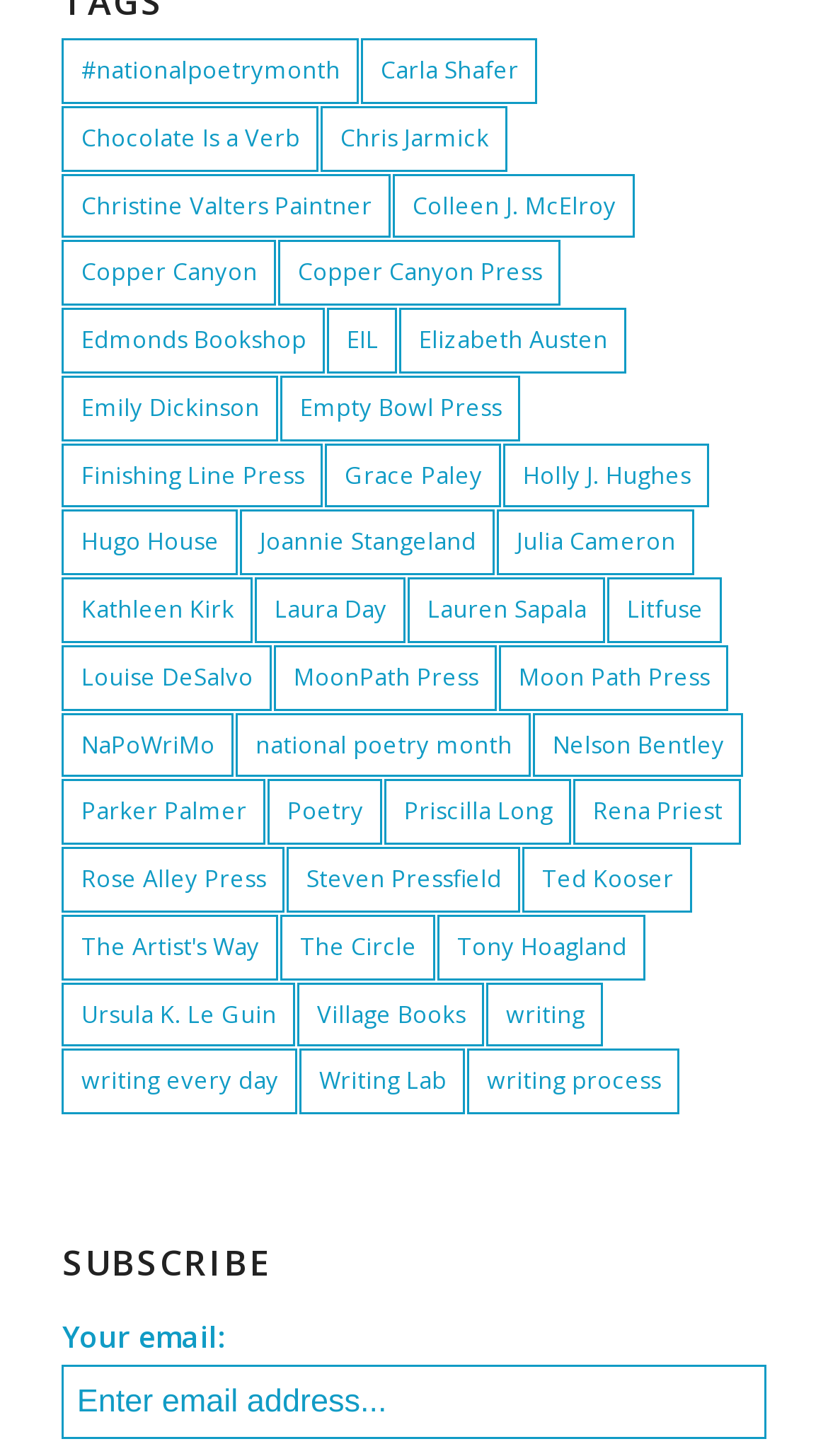From the screenshot, find the bounding box of the UI element matching this description: "Christine Valters Paintner". Supply the bounding box coordinates in the form [left, top, right, bottom], each a float between 0 and 1.

[0.075, 0.119, 0.472, 0.164]